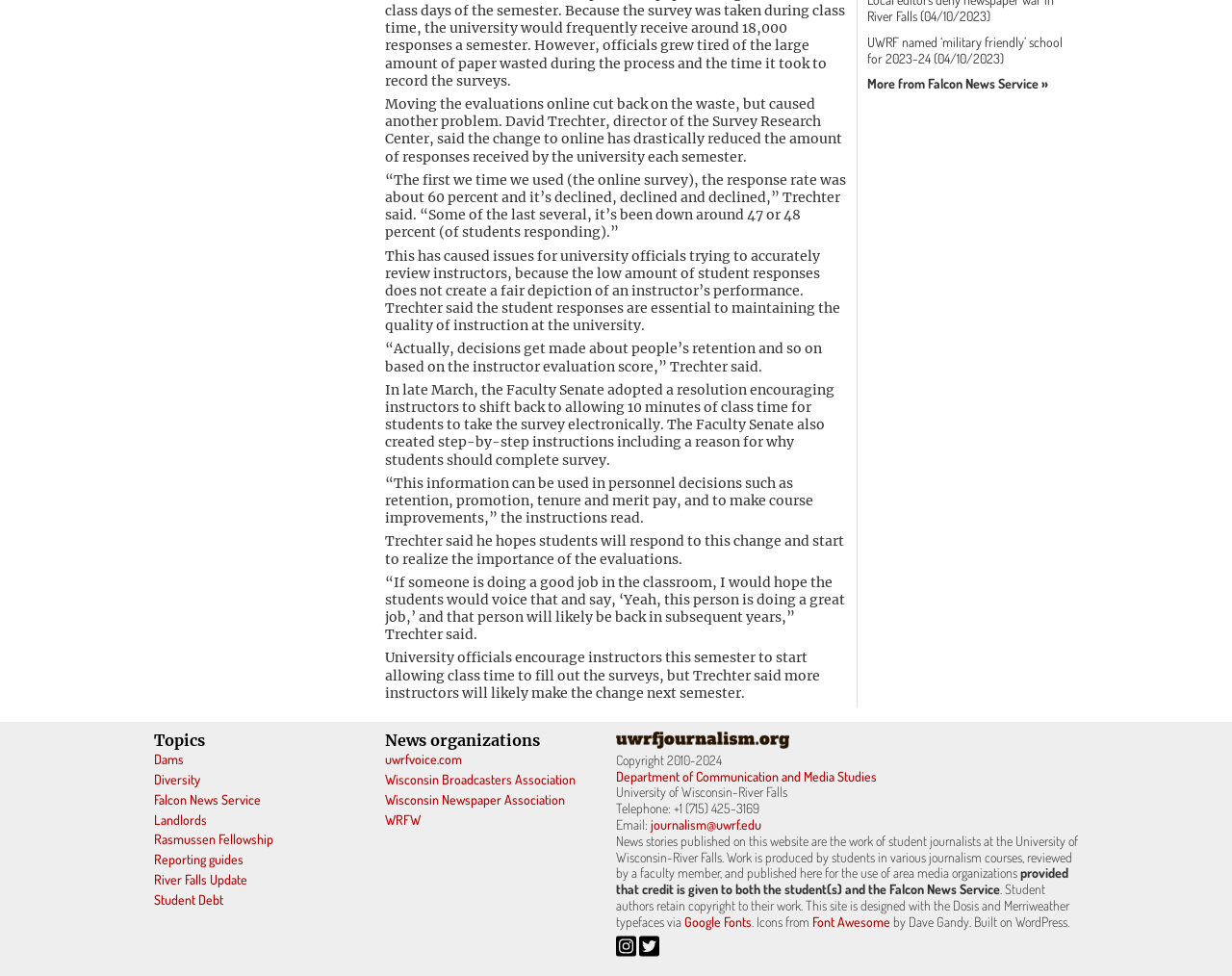Locate the bounding box of the UI element with the following description: "Wisconsin Broadcasters Association".

[0.312, 0.79, 0.467, 0.807]